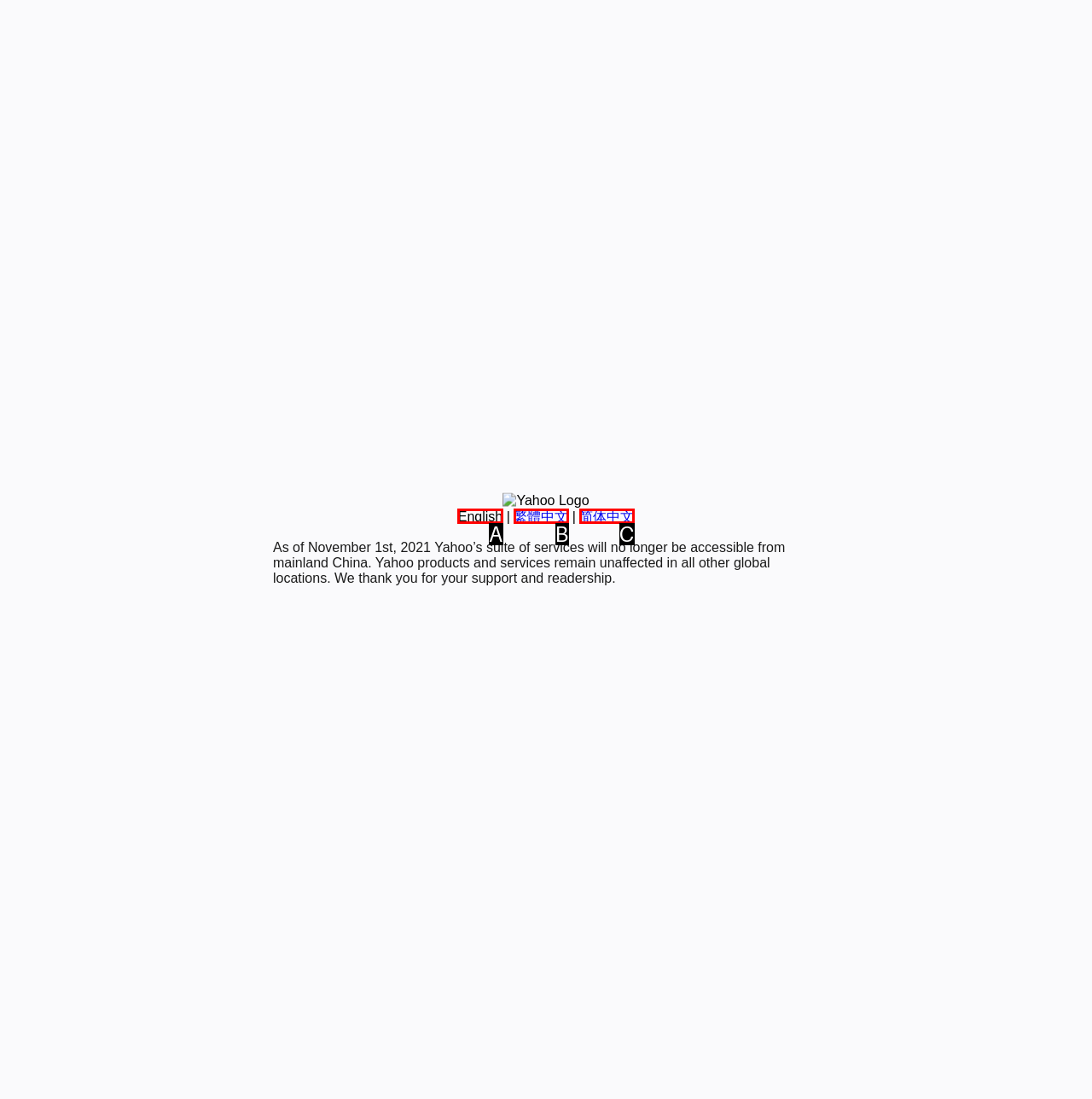Based on the description: 繁體中文, find the HTML element that matches it. Provide your answer as the letter of the chosen option.

B